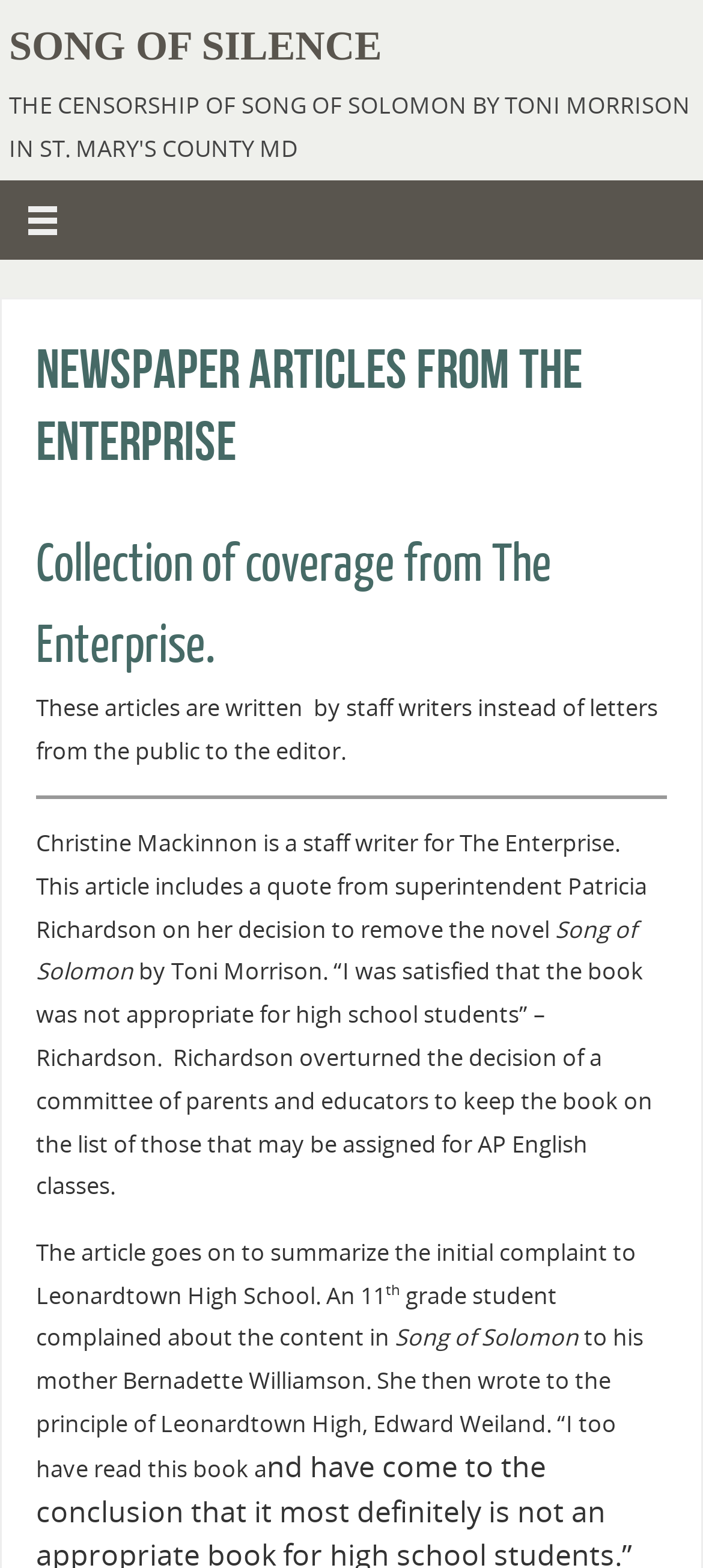Identify the title of the webpage and provide its text content.

Newspaper Articles from The Enterprise